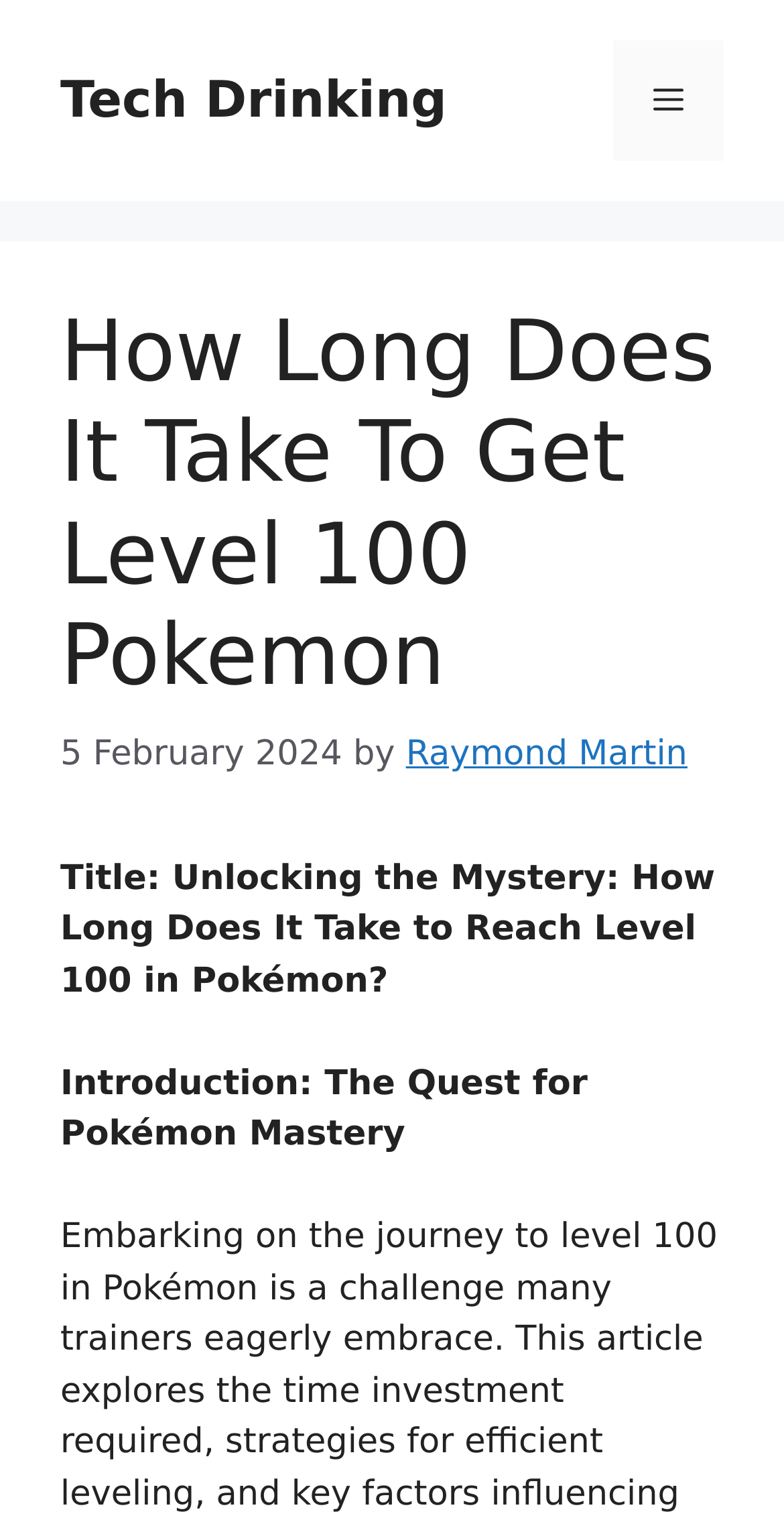Determine the main heading of the webpage and generate its text.

How Long Does It Take To Get Level 100 Pokemon